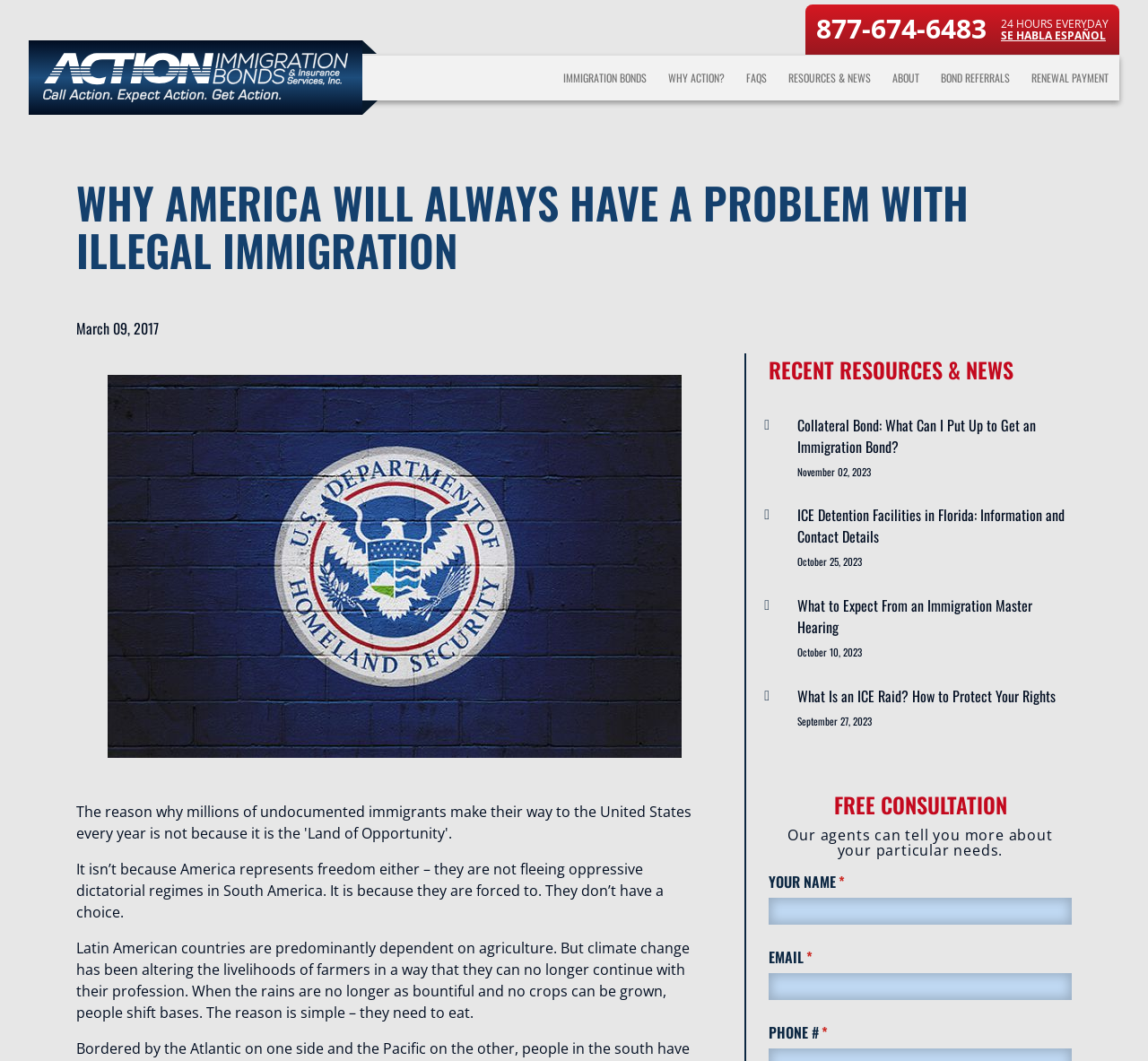What is the principal heading displayed on the webpage?

WHY AMERICA WILL ALWAYS HAVE A PROBLEM WITH ILLEGAL IMMIGRATION